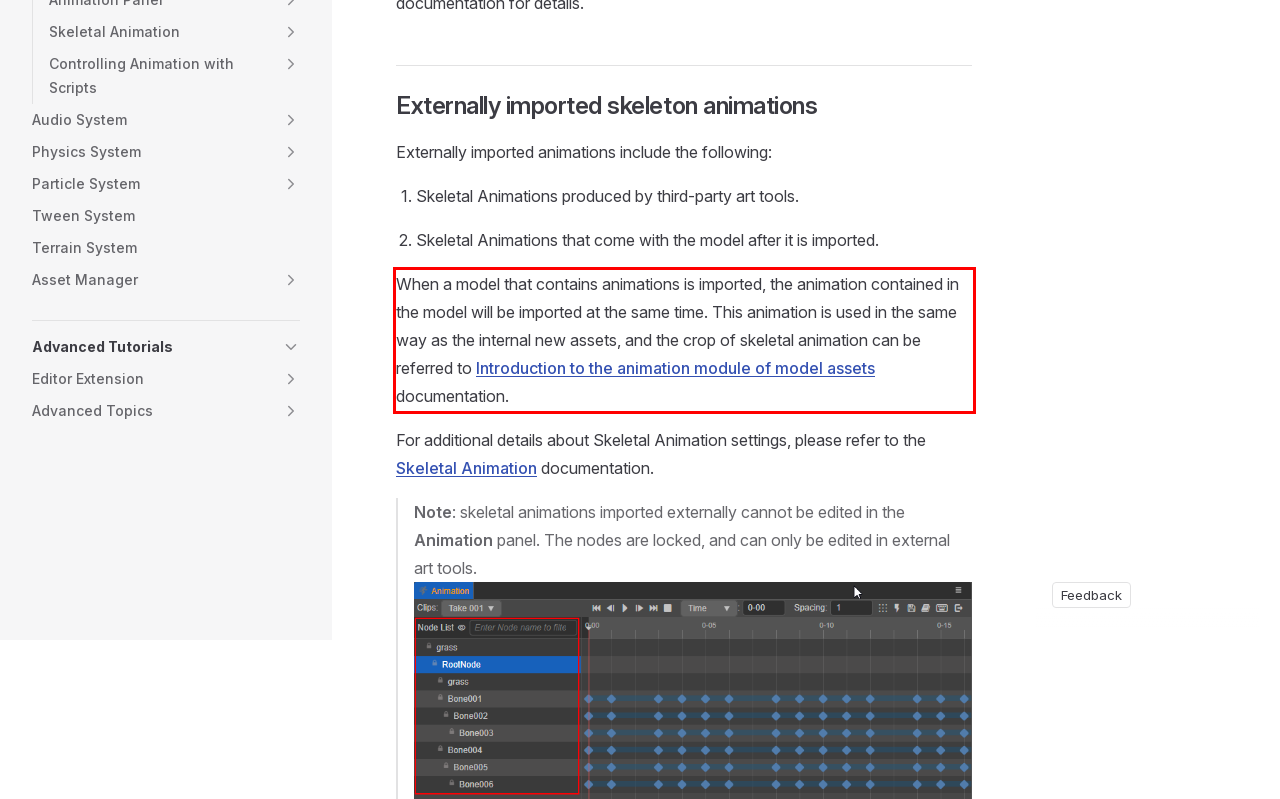Identify the text inside the red bounding box on the provided webpage screenshot by performing OCR.

When a model that contains animations is imported, the animation contained in the model will be imported at the same time. This animation is used in the same way as the internal new assets, and the crop of skeletal animation can be referred to Introduction to the animation module of model assets documentation.